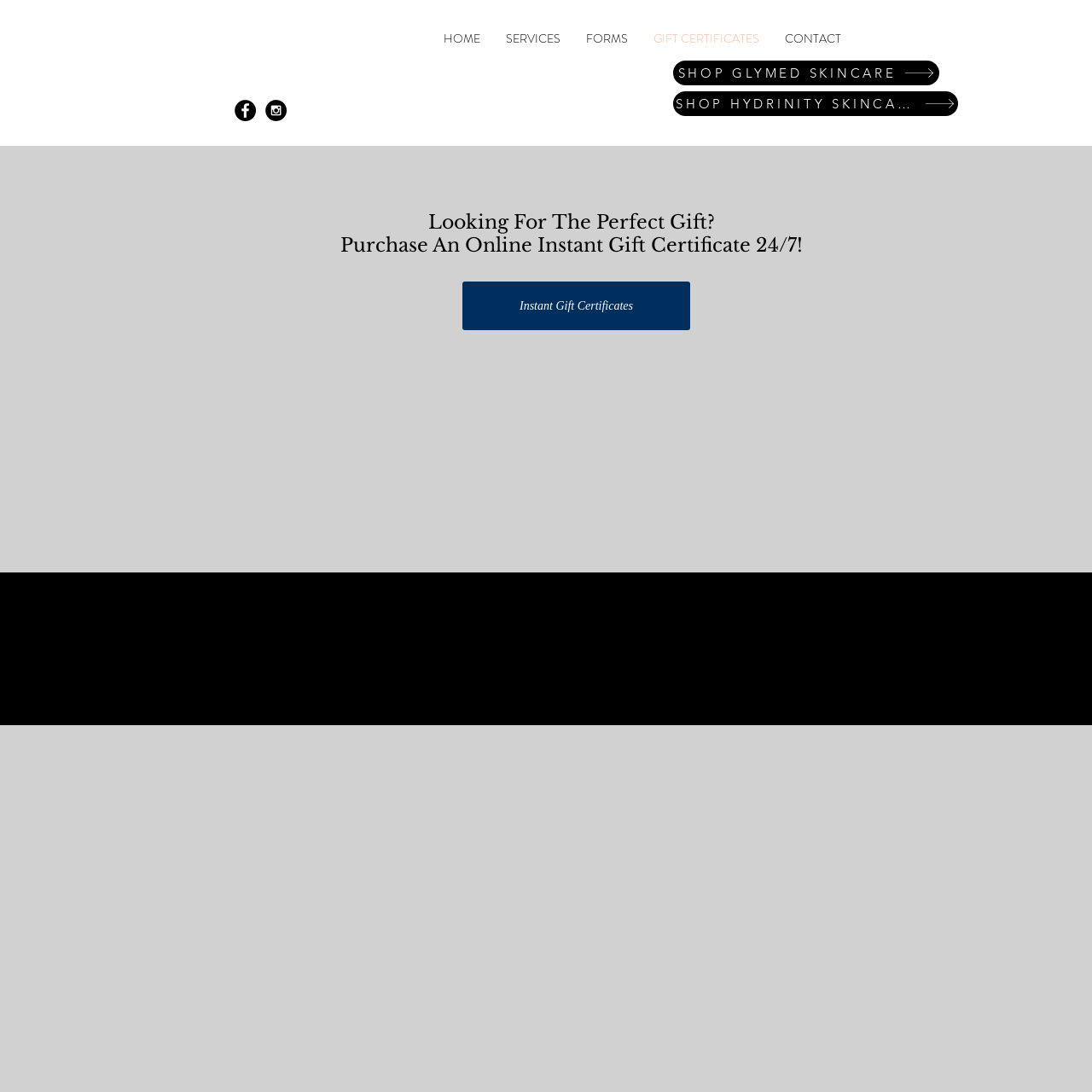Detail the various sections and features present on the webpage.

The webpage is about gift certificates from The Facialist. At the top, there is a navigation bar with five links: HOME, SERVICES, FORMS, GIFT CERTIFICATES, and CONTACT. Below the navigation bar, there is a social bar with two links to Facebook and Instagram, each represented by a black circle icon. 

To the right of the social bar, there are two links: SHOP GLYMED SKINCARE and SHOP HYDRINITY SKINCARE. 

The main content of the page is divided into two sections. The top section has a heading that reads "Looking For The Perfect Gift? Purchase An Online Instant Gift Certificate 24/7!" followed by a link to "Instant Gift Certificates". 

The bottom section has a social bar with the same two links to Facebook and Instagram, but with white circle icons. Below the social bar, there is a copyright notice that reads "© 2016 by lauramendozathefacialist".